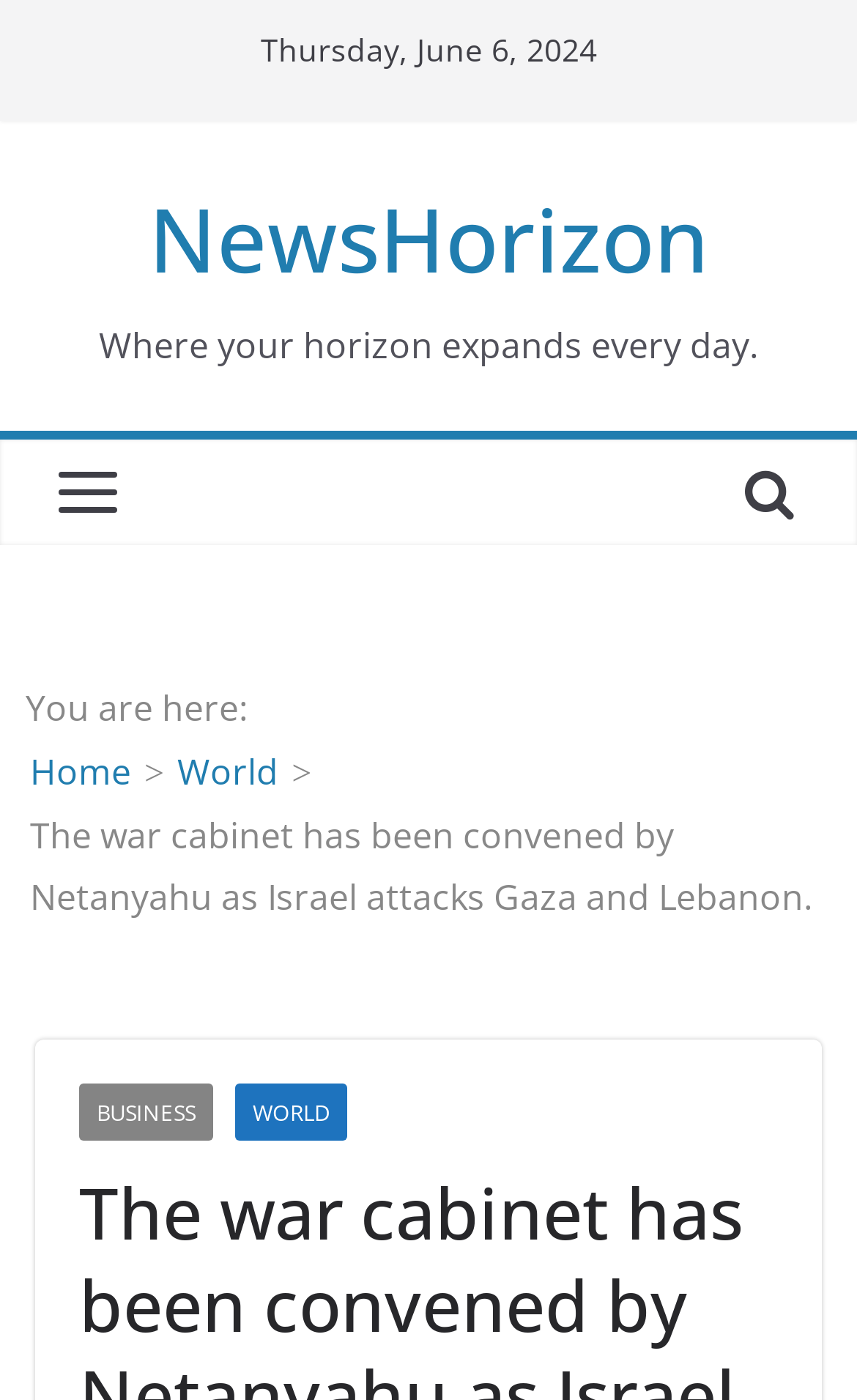Provide the bounding box coordinates of the UI element that matches the description: "World".

[0.207, 0.533, 0.325, 0.568]